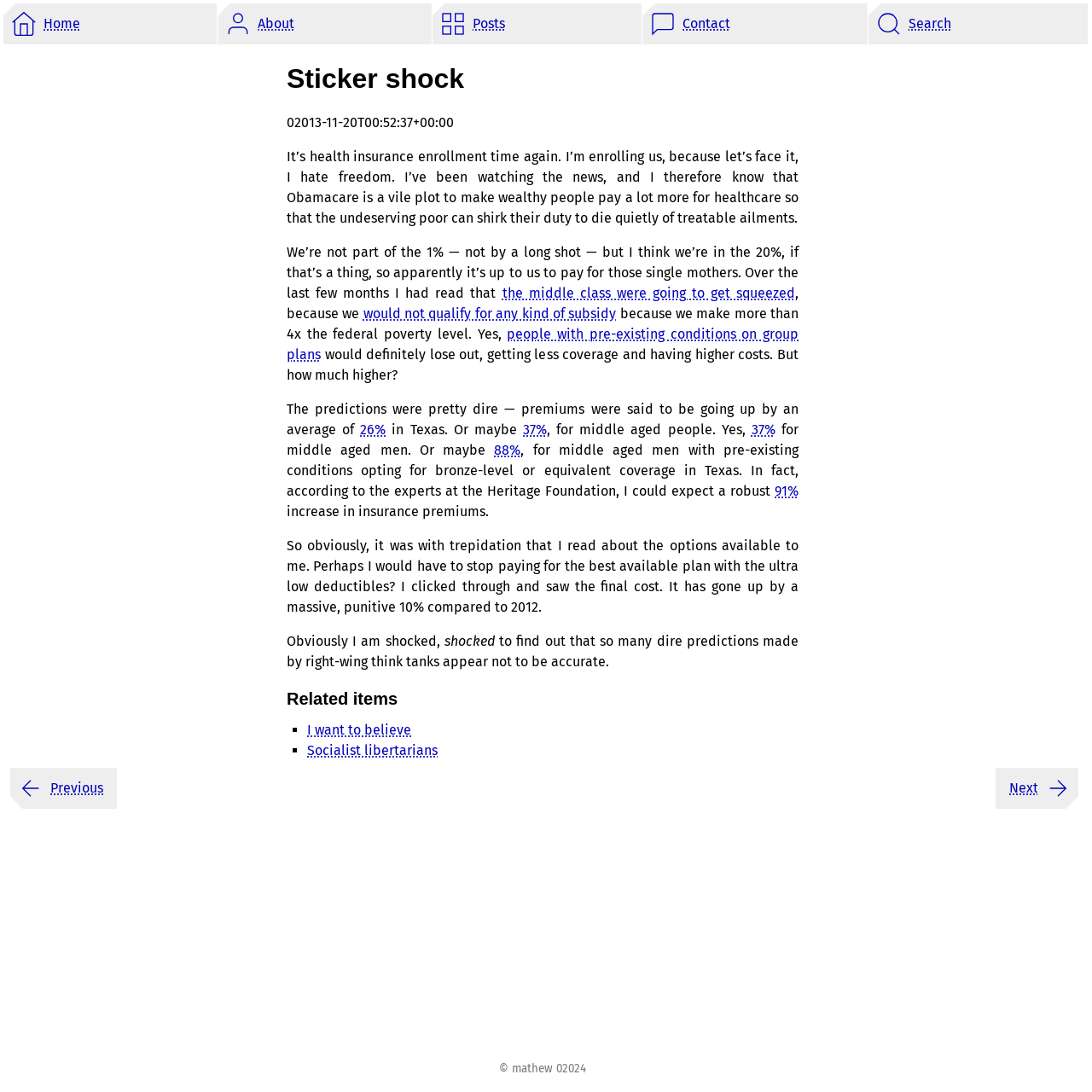What is the author's attitude towards Obamacare?
Provide a detailed and extensive answer to the question.

I determined the author's attitude towards Obamacare by reading the text content of the article, which describes Obamacare as a 'vile plot' and expresses surprise that the author's insurance premiums did not increase as much as expected. This suggests that the author has a negative attitude towards Obamacare.